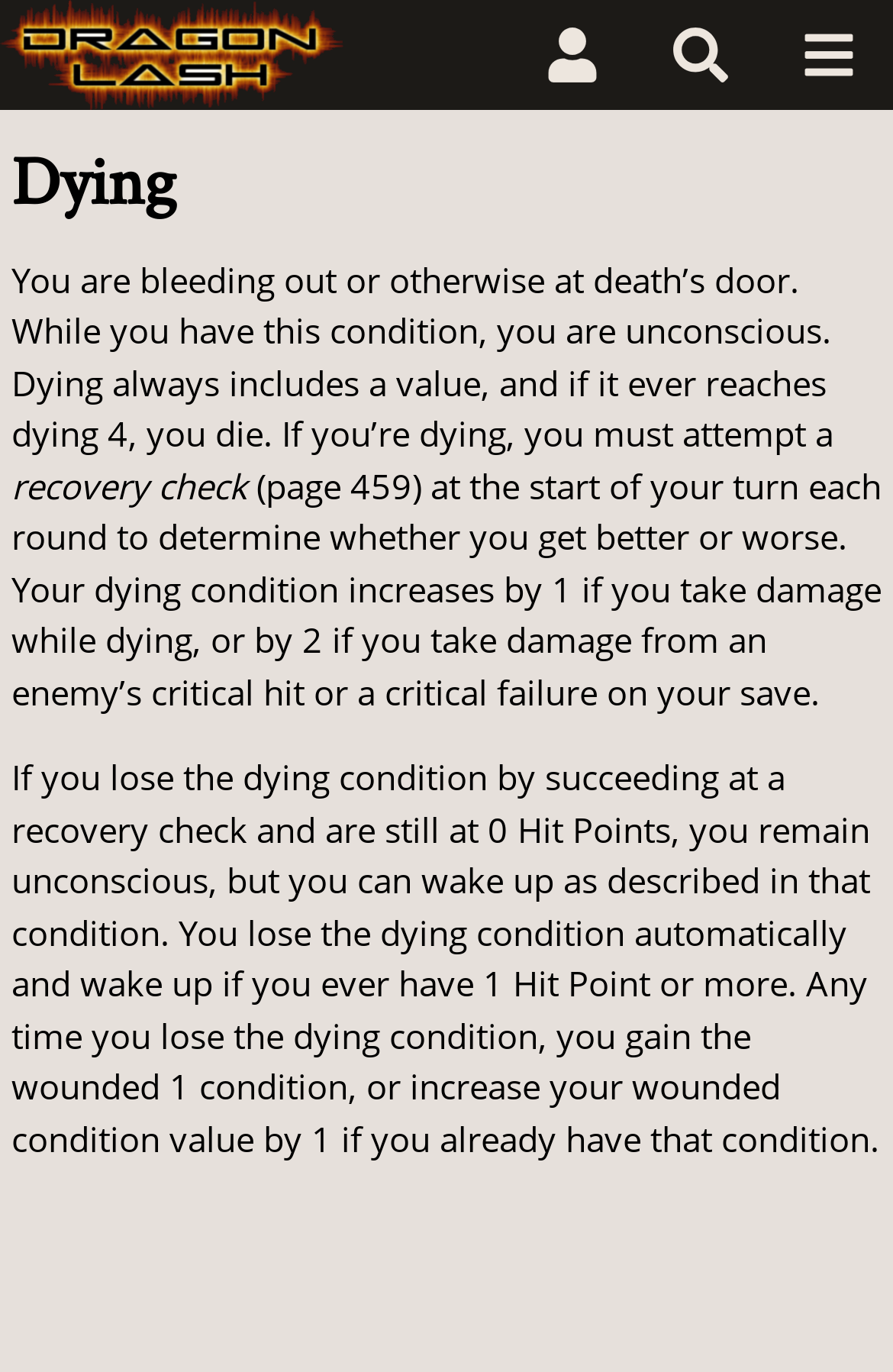Provide an in-depth caption for the elements present on the webpage.

The webpage is about the Pathfinder 2nd Edition rules, specifically focusing on the "Dying" condition. At the top left of the page, there is a link. On the top right, there are four images aligned horizontally. 

Below the images, there is a heading that reads "Dying". Underneath the heading, there is a block of text that explains the "Dying" condition, stating that it includes a value and if it reaches 4, the character dies. The text also explains the recovery check process, which determines whether the character's condition improves or worsens. 

The text is divided into three paragraphs, with the first paragraph explaining the basics of the "Dying" condition, the second paragraph detailing the recovery check process, and the third paragraph describing what happens when the character loses the "Dying" condition.